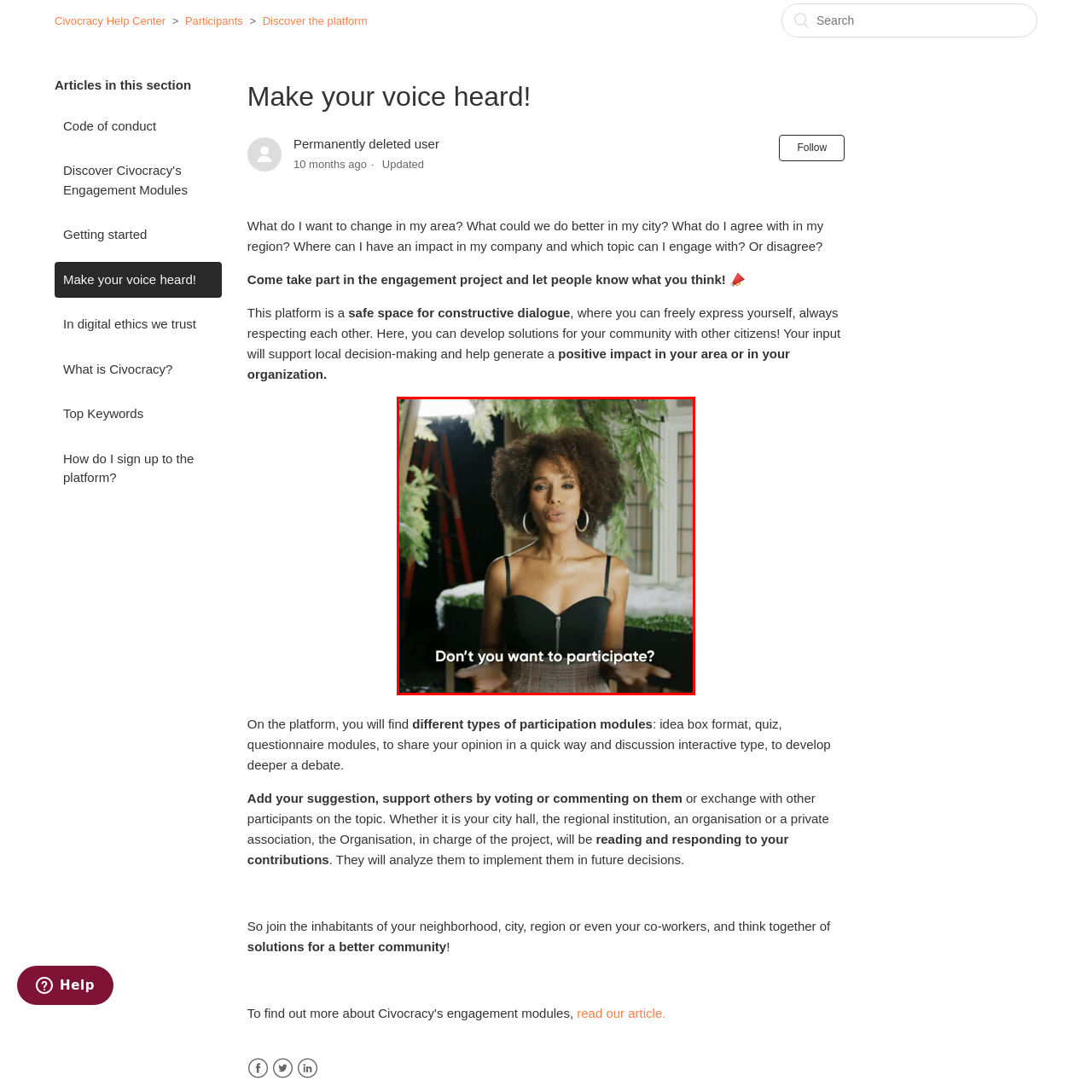Please examine the highlighted section of the image enclosed in the red rectangle and provide a comprehensive answer to the following question based on your observation: What is the background of the setting?

The background of the setting is thoughtfully prepared, which implies that it is a deliberate and intentional space designed for a specific purpose, likely a collaborative or event space, where people can come together to discuss and participate in community initiatives.